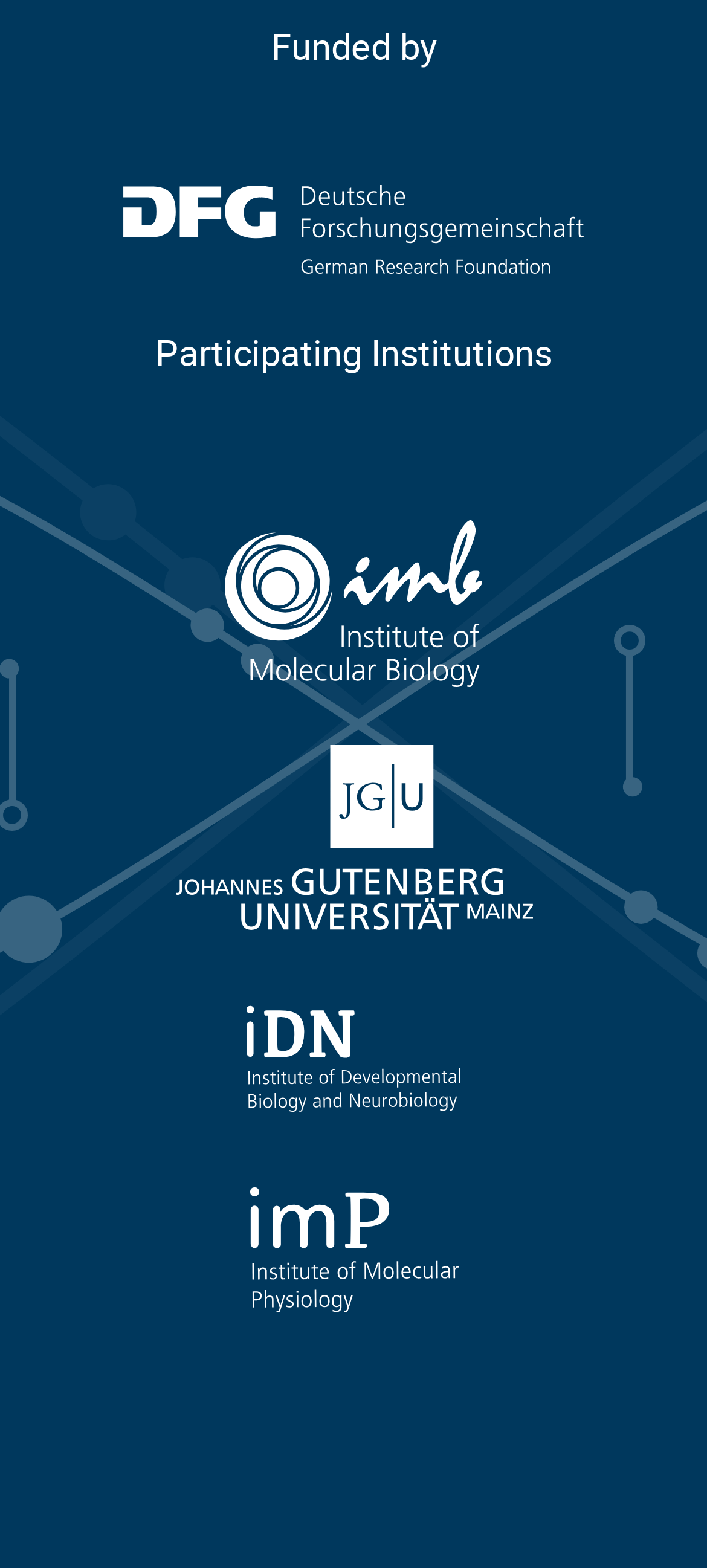Are all institutions listed with images?
Look at the image and answer with only one word or phrase.

Yes